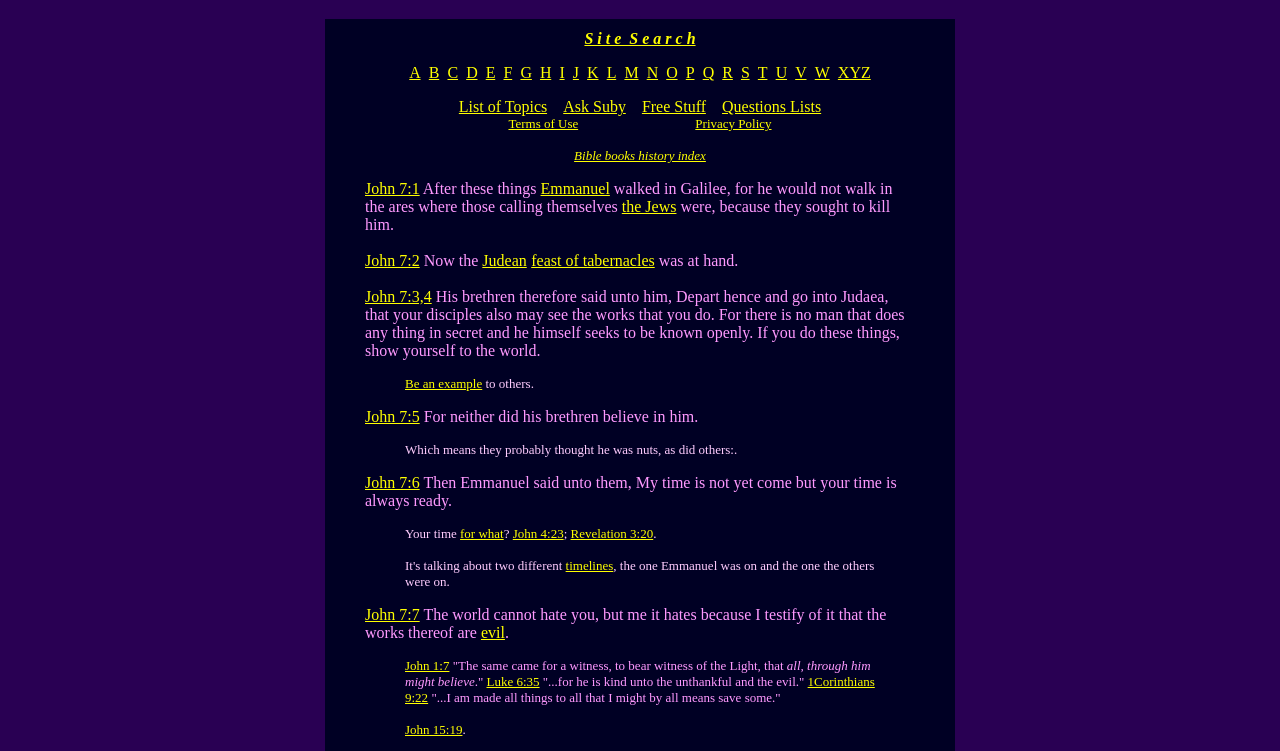What is the topic of the webpage?
Can you offer a detailed and complete answer to this question?

I analyzed the content of the webpage, and it appears to be discussing Bible-related topics, such as Emmanuel and John 7:1.